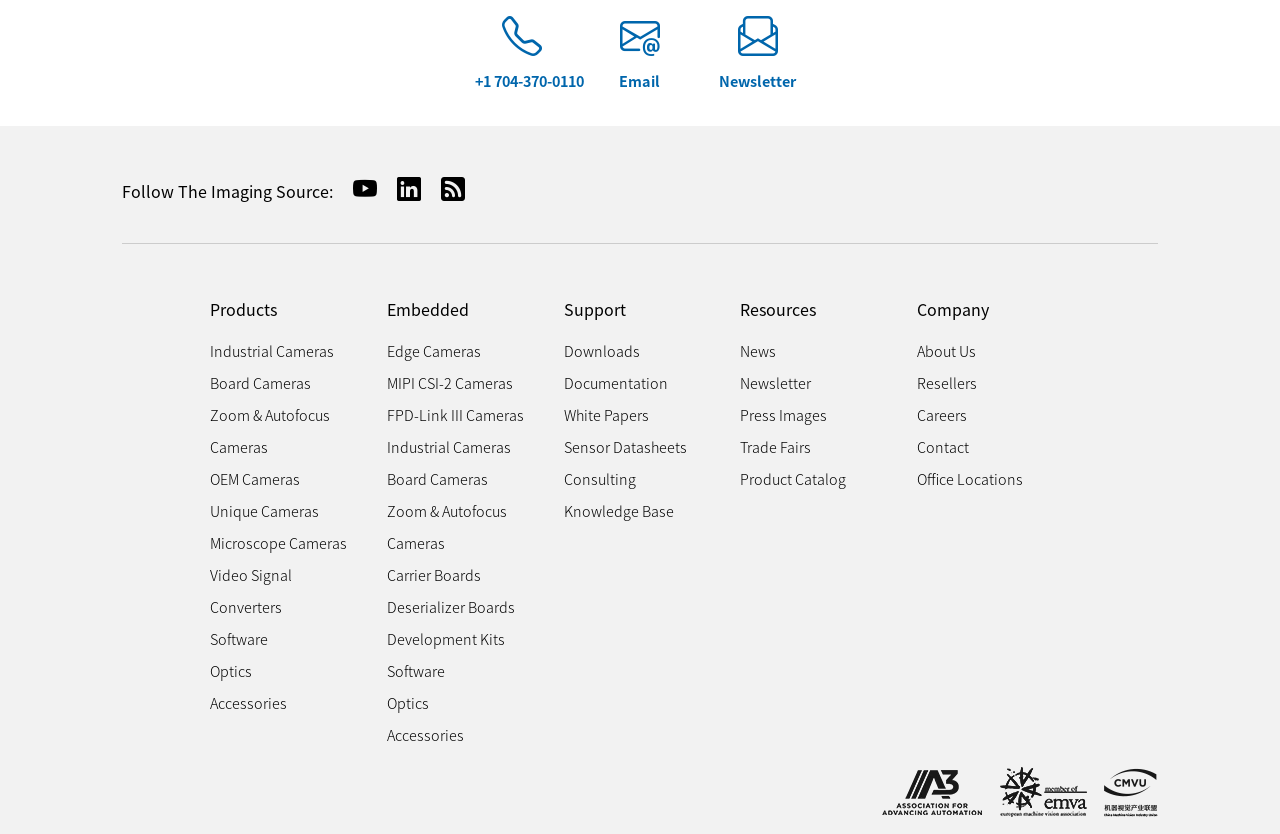Determine the bounding box for the UI element described here: "Email".

[0.484, 0.084, 0.516, 0.11]